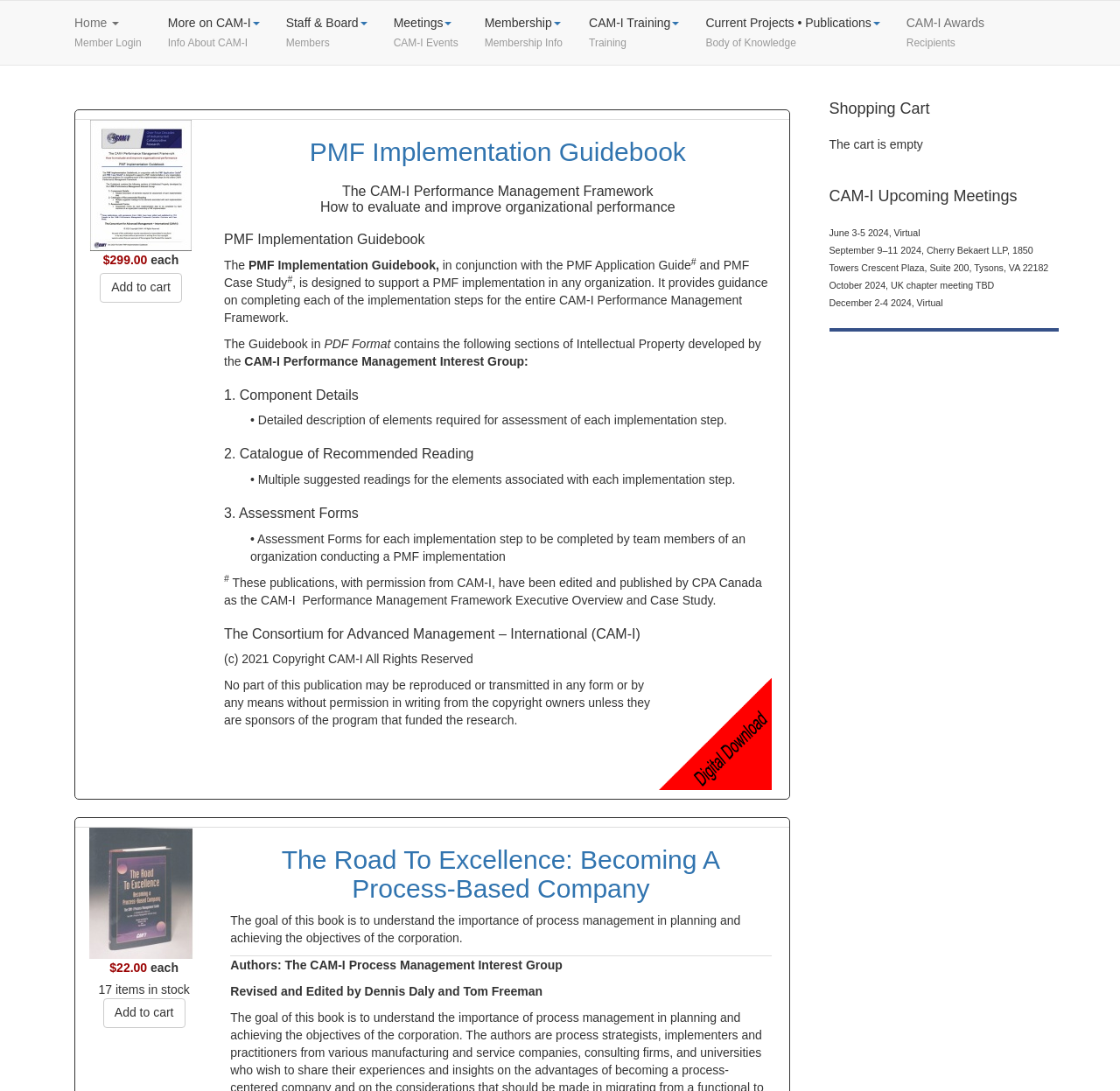What is the purpose of the PMF Implementation Guidebook?
Look at the image and answer with only one word or phrase.

To support PMF implementation